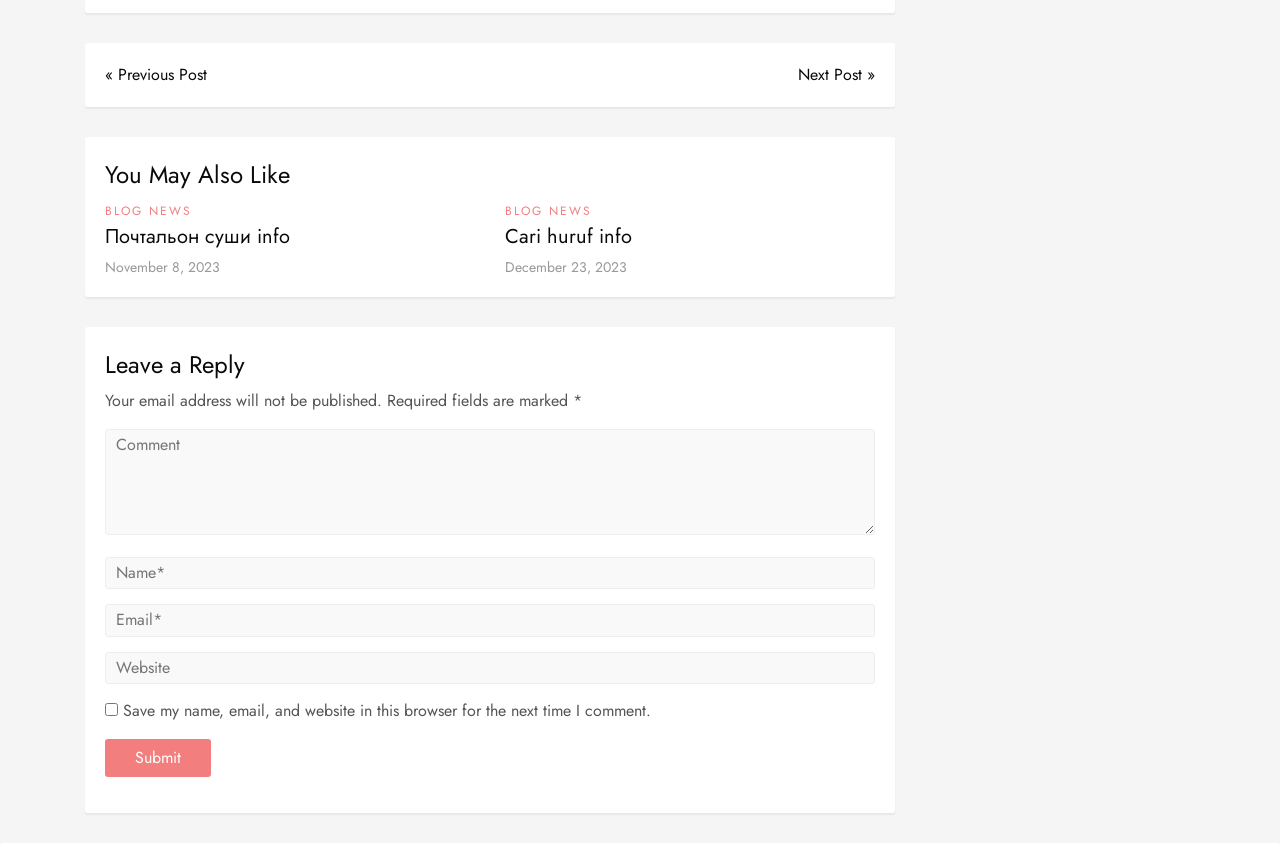Please specify the bounding box coordinates of the element that should be clicked to execute the given instruction: 'read more about Почтальон суши info'. Ensure the coordinates are four float numbers between 0 and 1, expressed as [left, top, right, bottom].

[0.082, 0.258, 0.227, 0.293]